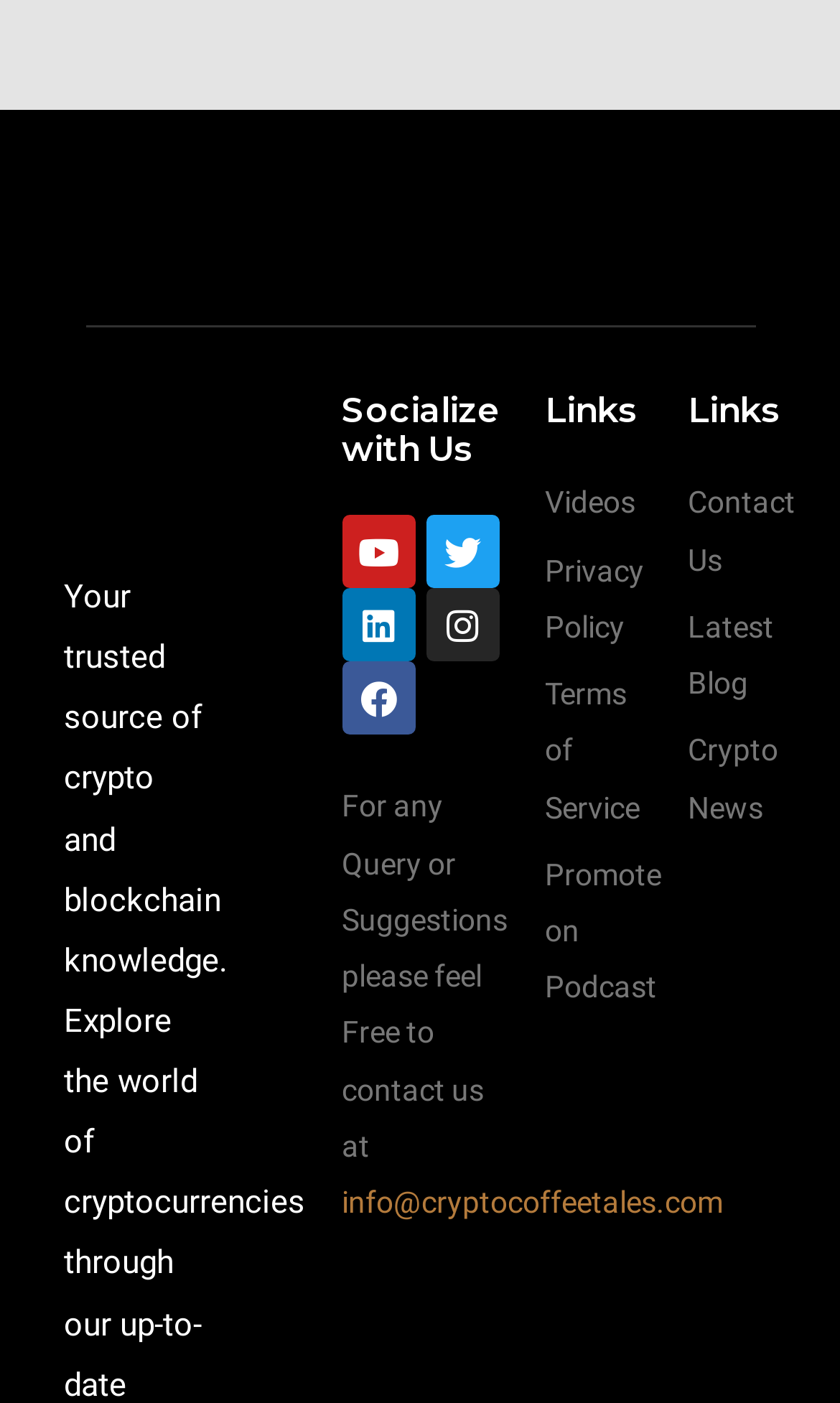Locate the bounding box coordinates of the element that needs to be clicked to carry out the instruction: "Read Privacy Policy". The coordinates should be given as four float numbers ranging from 0 to 1, i.e., [left, top, right, bottom].

[0.649, 0.386, 0.767, 0.467]